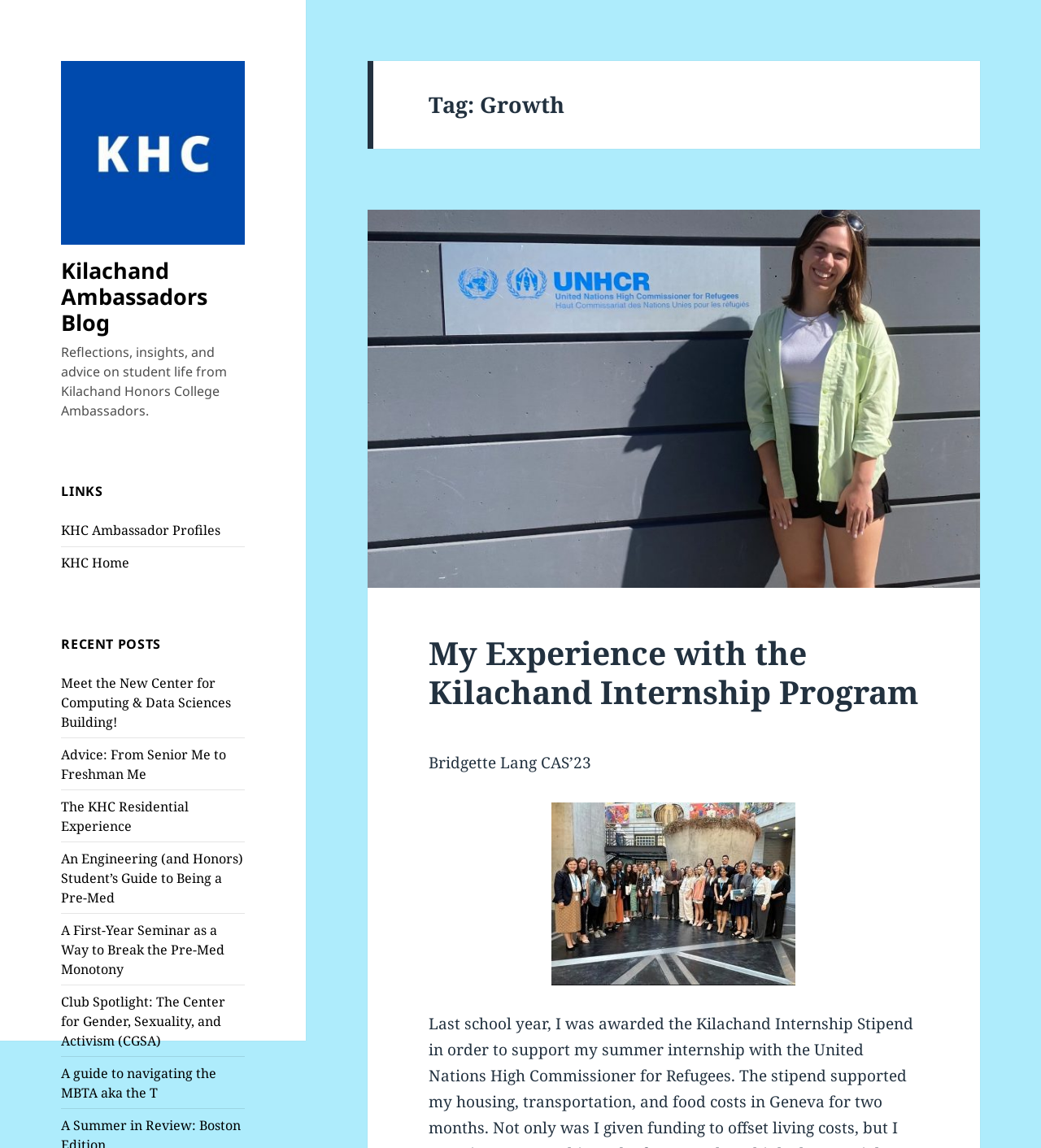Provide the bounding box coordinates of the HTML element described by the text: "KHC Home".

[0.059, 0.483, 0.124, 0.498]